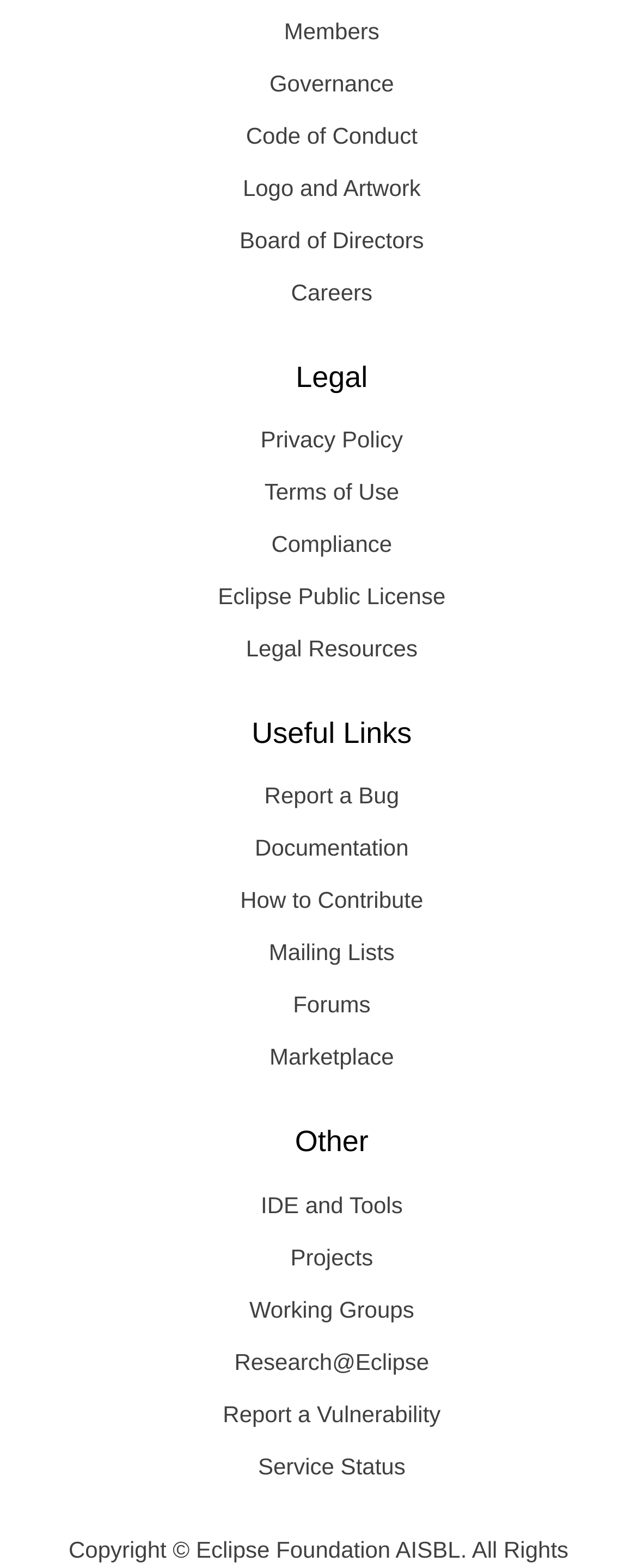Using the provided description Eclipse Public License, find the bounding box coordinates for the UI element. Provide the coordinates in (top-left x, top-left y, bottom-right x, bottom-right y) format, ensuring all values are between 0 and 1.

[0.08, 0.363, 0.961, 0.397]